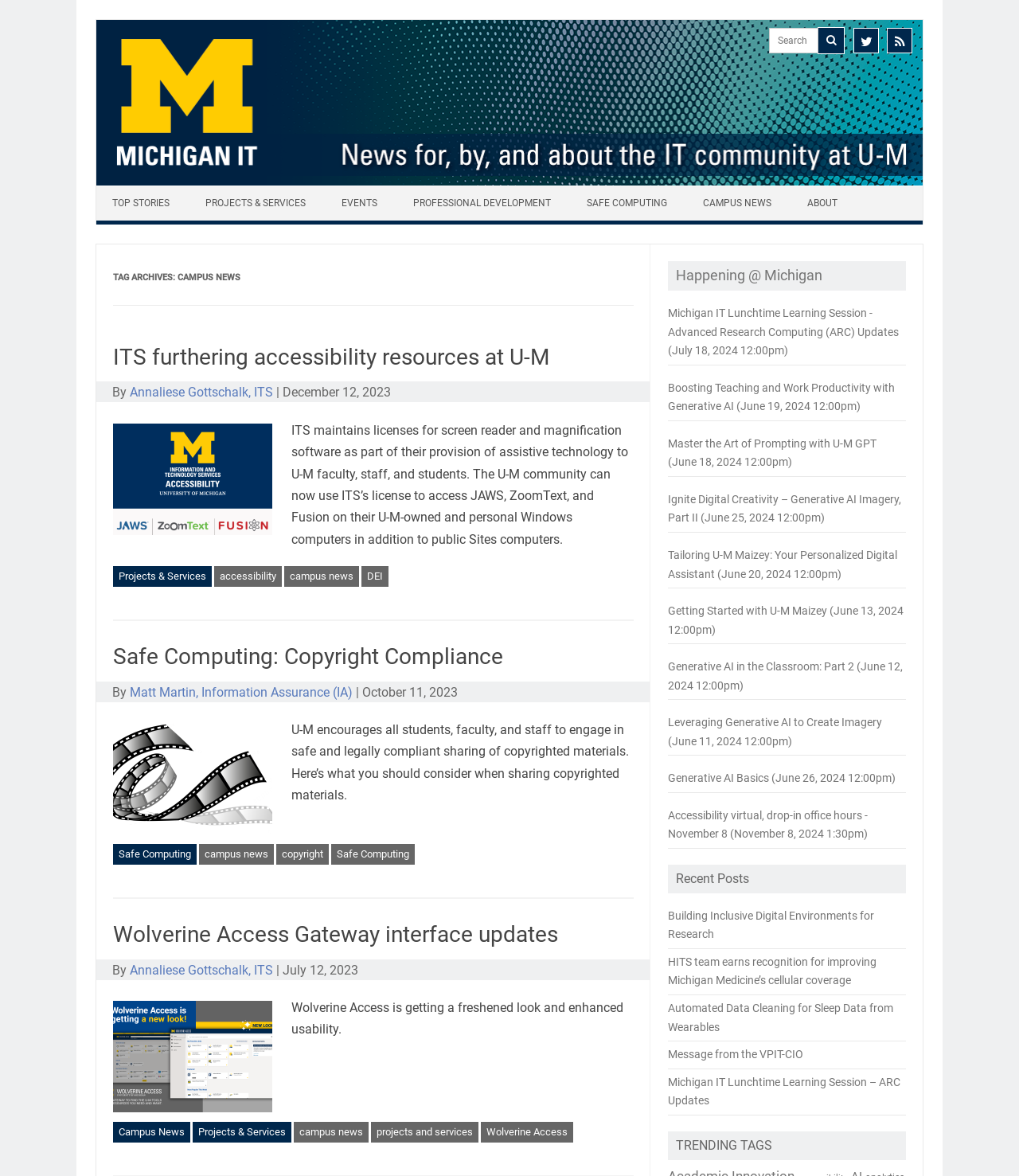Please find the bounding box coordinates of the element's region to be clicked to carry out this instruction: "Click on The Island Now link".

None